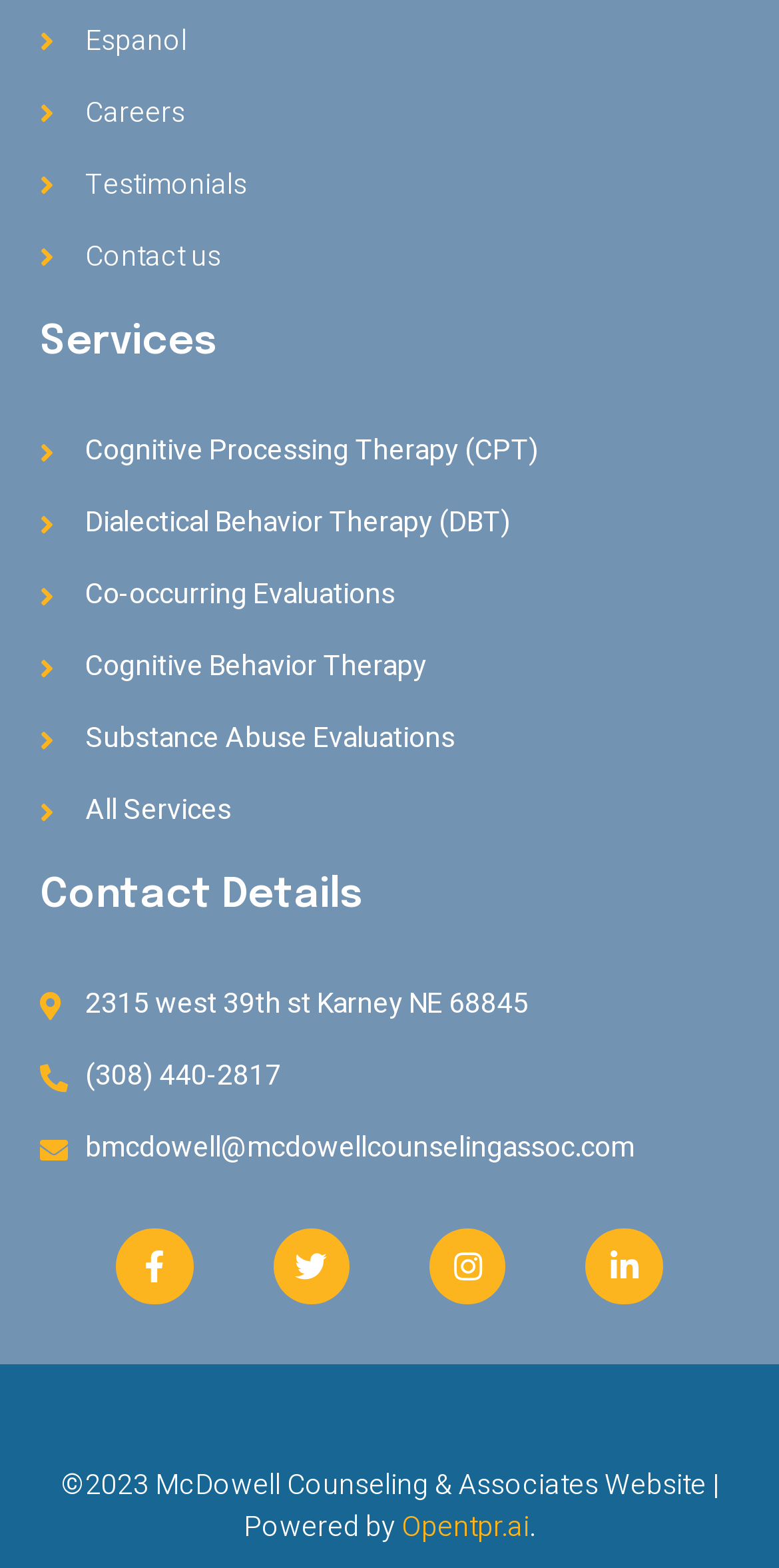Locate the bounding box coordinates of the element that needs to be clicked to carry out the instruction: "Explore all services offered". The coordinates should be given as four float numbers ranging from 0 to 1, i.e., [left, top, right, bottom].

[0.051, 0.503, 0.949, 0.53]